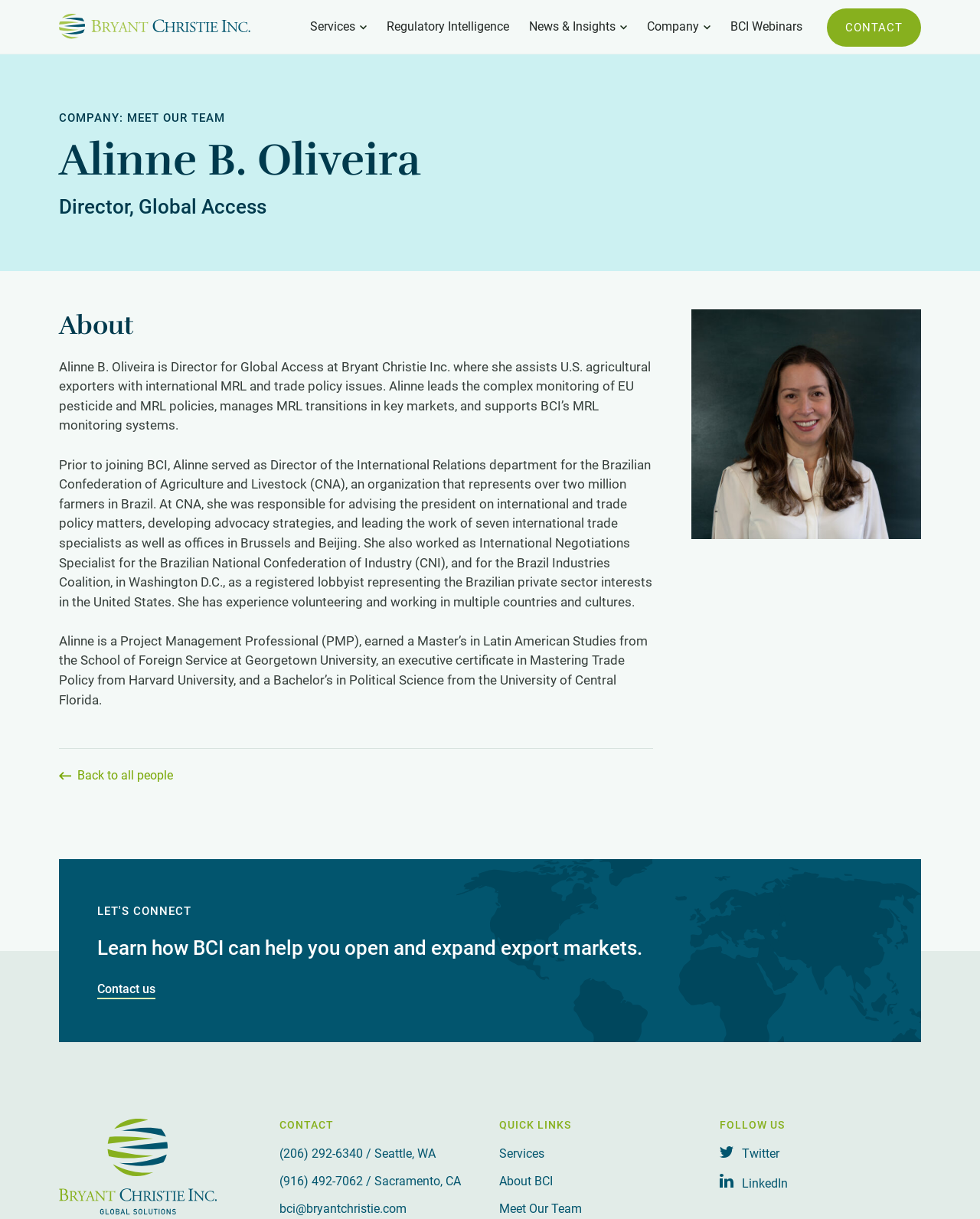Could you determine the bounding box coordinates of the clickable element to complete the instruction: "Learn more about Regulatory Intelligence"? Provide the coordinates as four float numbers between 0 and 1, i.e., [left, top, right, bottom].

[0.395, 0.015, 0.52, 0.027]